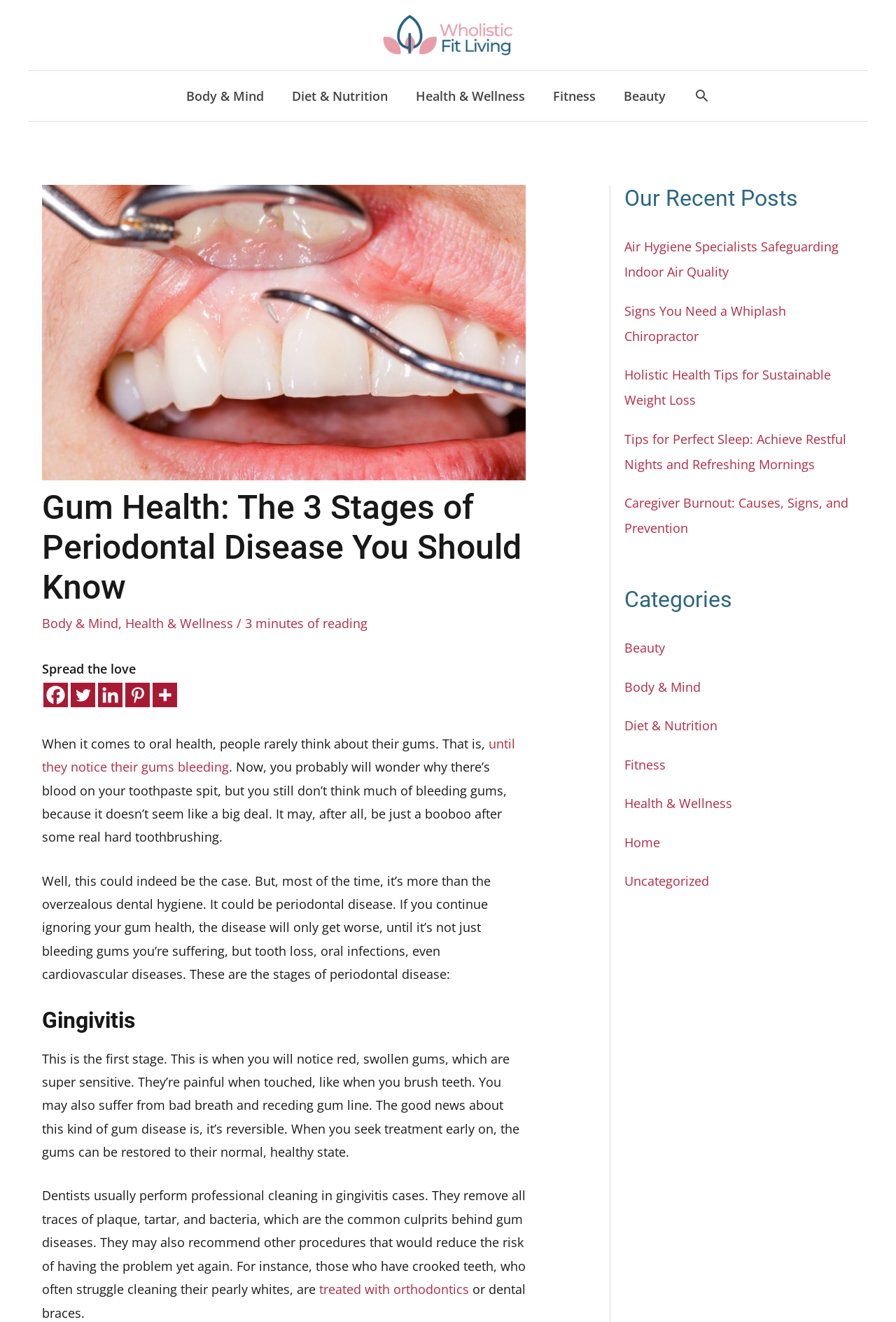Please answer the following question using a single word or phrase: 
How many categories are listed on the webpage?

7